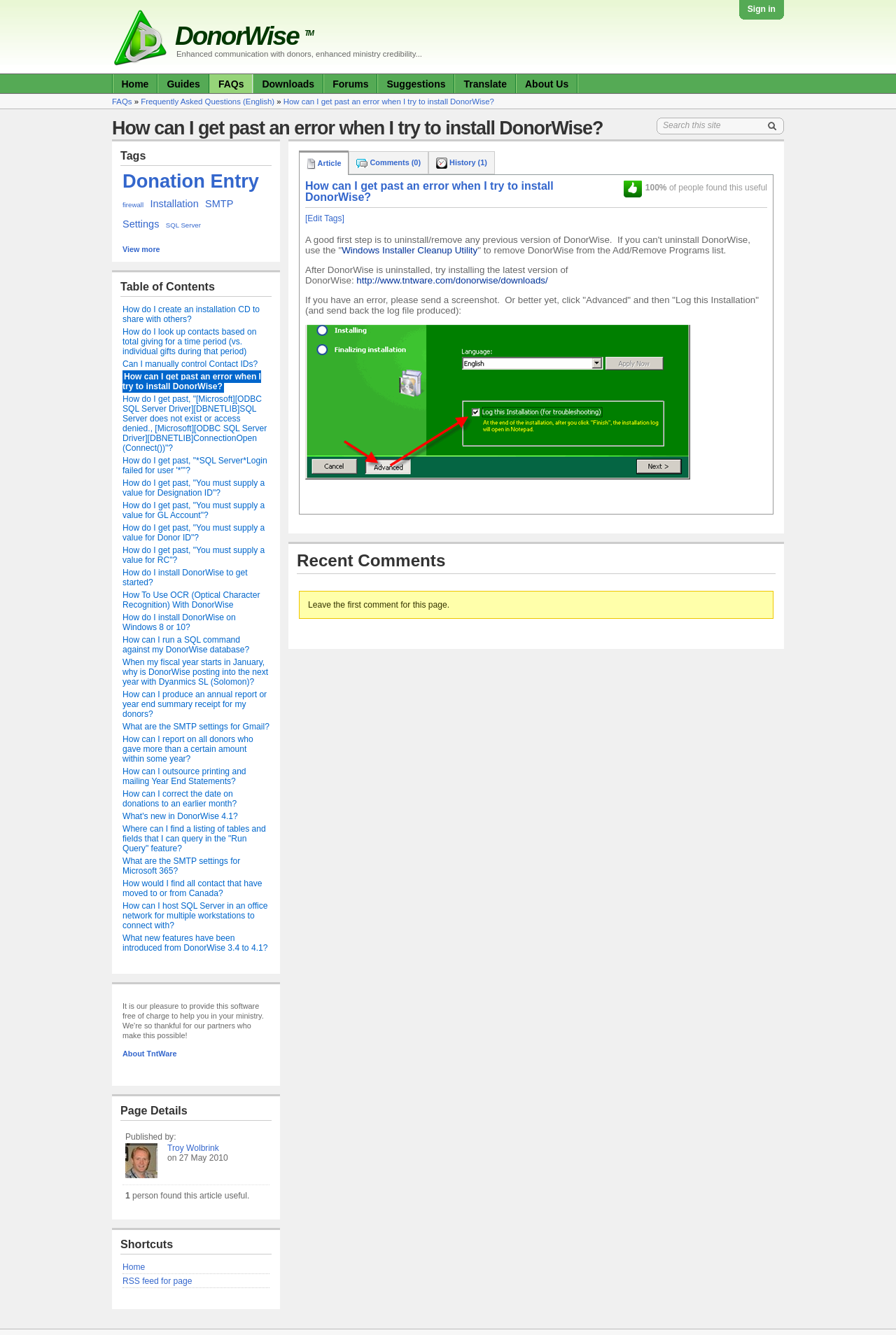Identify the bounding box coordinates of the clickable section necessary to follow the following instruction: "Go to FAQs". The coordinates should be presented as four float numbers from 0 to 1, i.e., [left, top, right, bottom].

[0.234, 0.056, 0.282, 0.07]